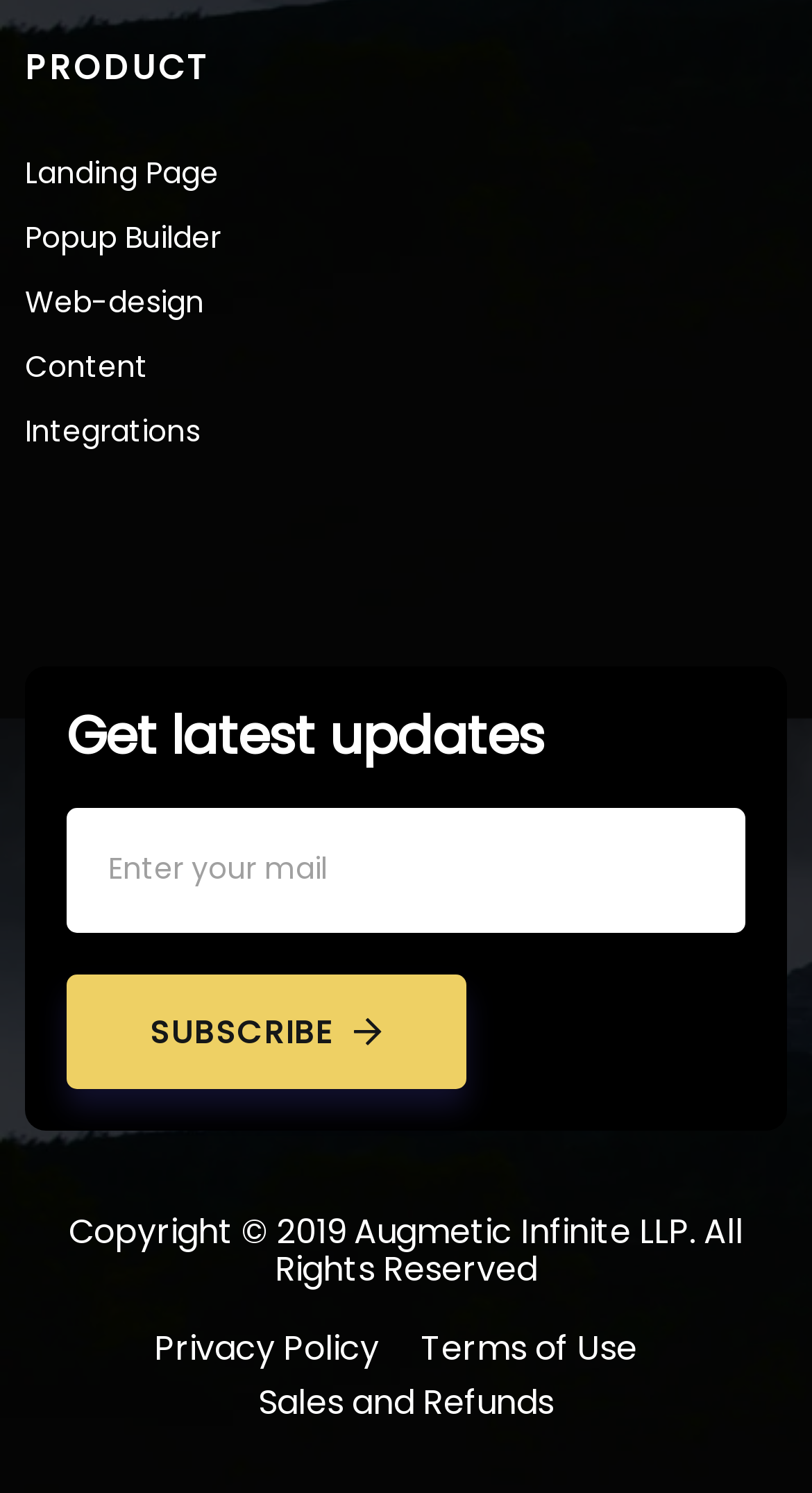Please find the bounding box coordinates of the element's region to be clicked to carry out this instruction: "Click on the PRODUCT heading".

[0.031, 0.034, 0.462, 0.087]